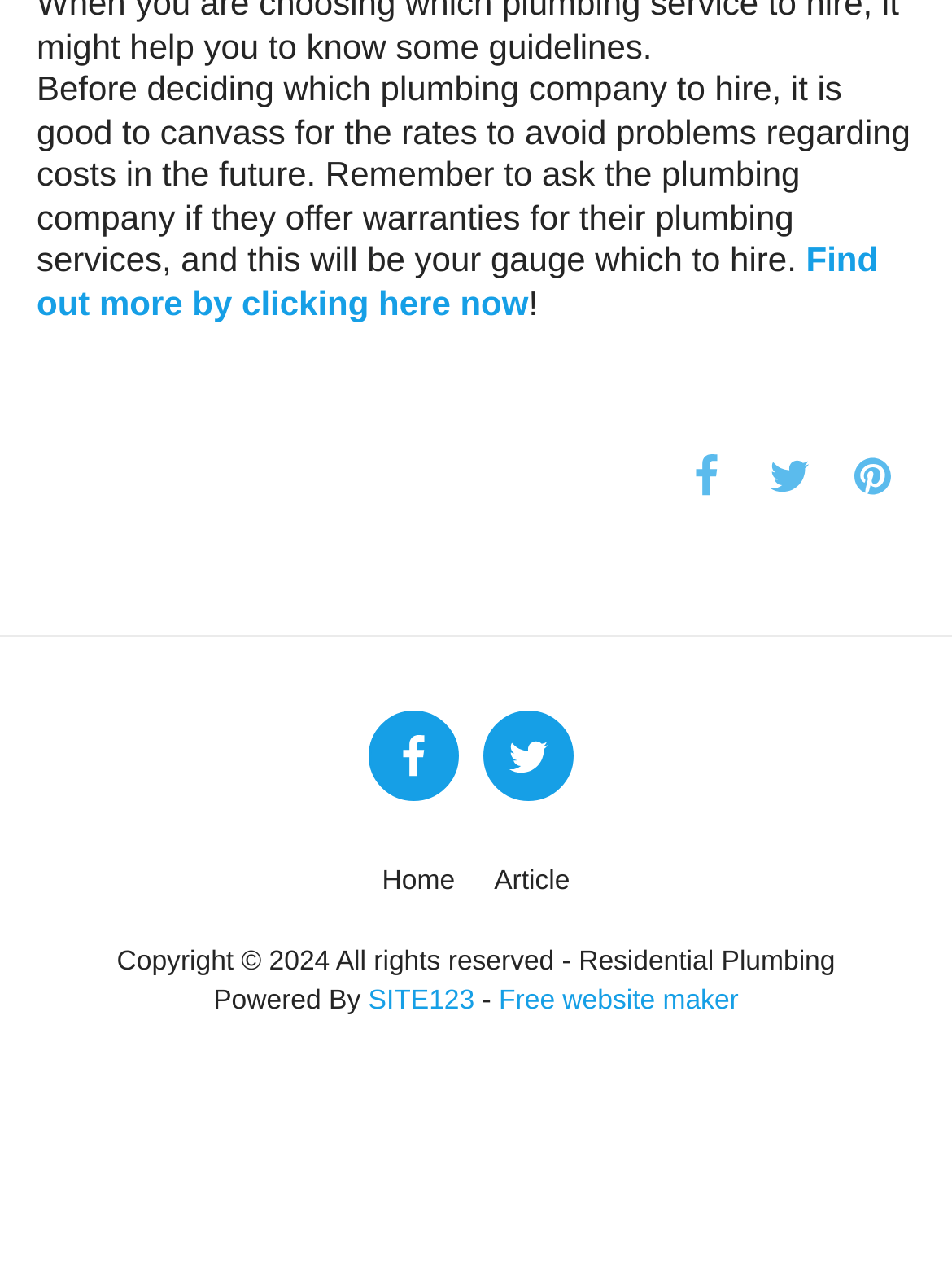Answer the question in one word or a short phrase:
What is the topic of the main text?

Plumbing company rates